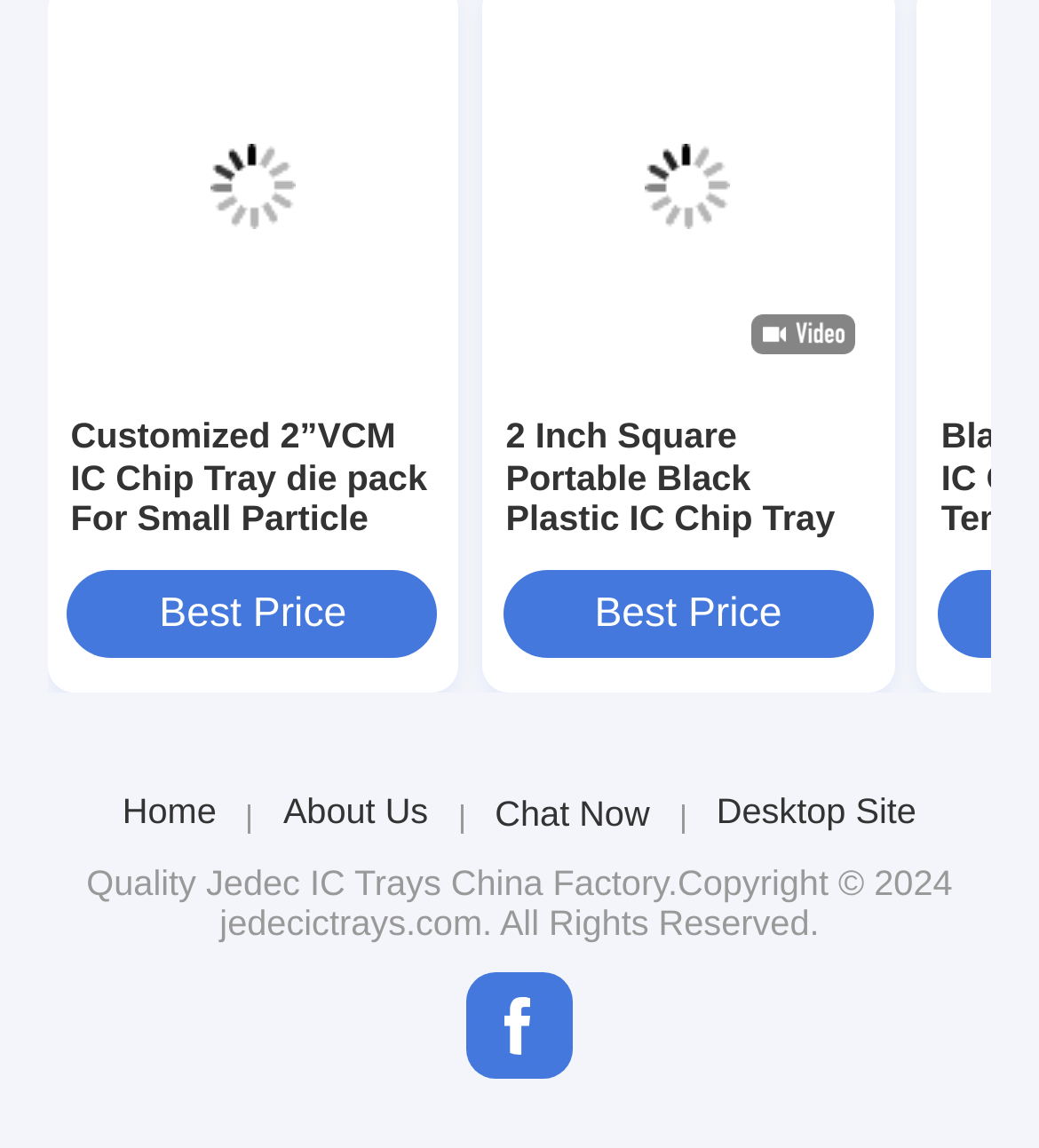Predict the bounding box of the UI element based on the description: "Home". The coordinates should be four float numbers between 0 and 1, formatted as [left, top, right, bottom].

[0.118, 0.69, 0.208, 0.726]